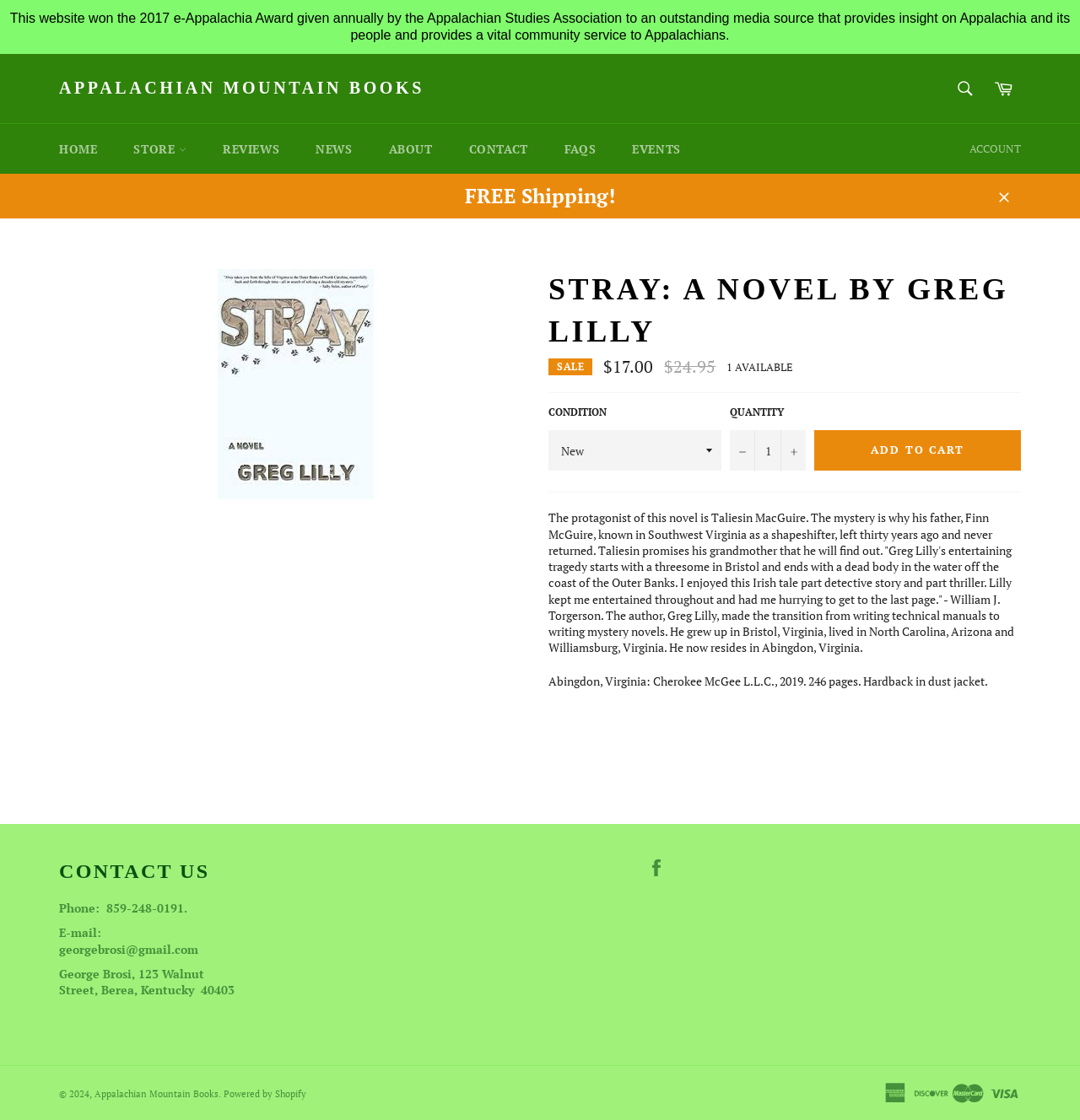Select the bounding box coordinates of the element I need to click to carry out the following instruction: "Explore the 'Blog' page".

None